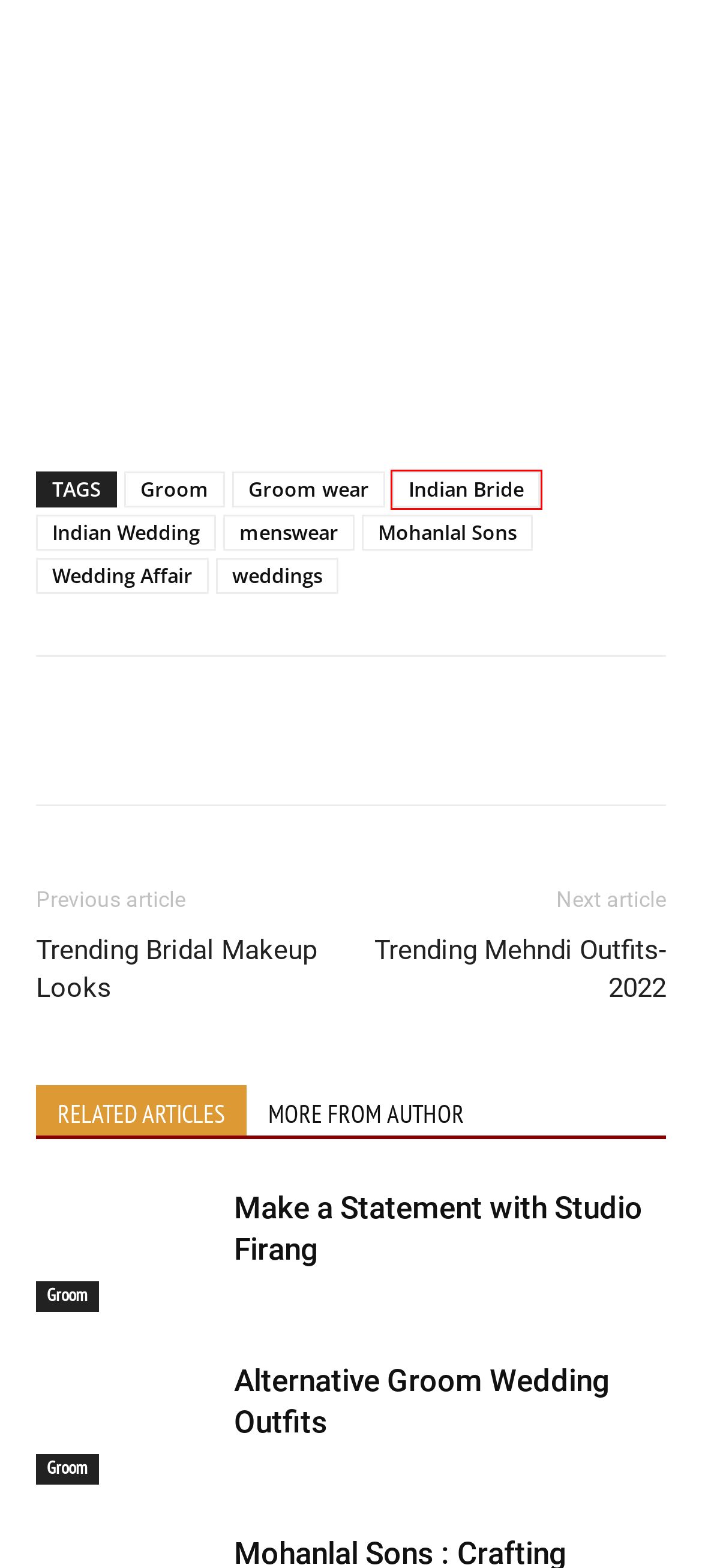Given a screenshot of a webpage with a red bounding box around a UI element, please identify the most appropriate webpage description that matches the new webpage after you click on the element. Here are the candidates:
A. Indian Wedding Archives - Wedding Affair
B. Indian Bride Archives - Wedding Affair
C. weddings Archives - Wedding Affair
D. Make a Statement with Studio Firang - Wedding Affair
E. Wedding Affair Archives - Wedding Affair
F. Trending Bridal Makeup Looks I Wedding Affair
G. Trending Mehndi Outfits- 2022 I Wedding Affair
H. Alternative Groom Wedding Outfits - Wedding Affair

B